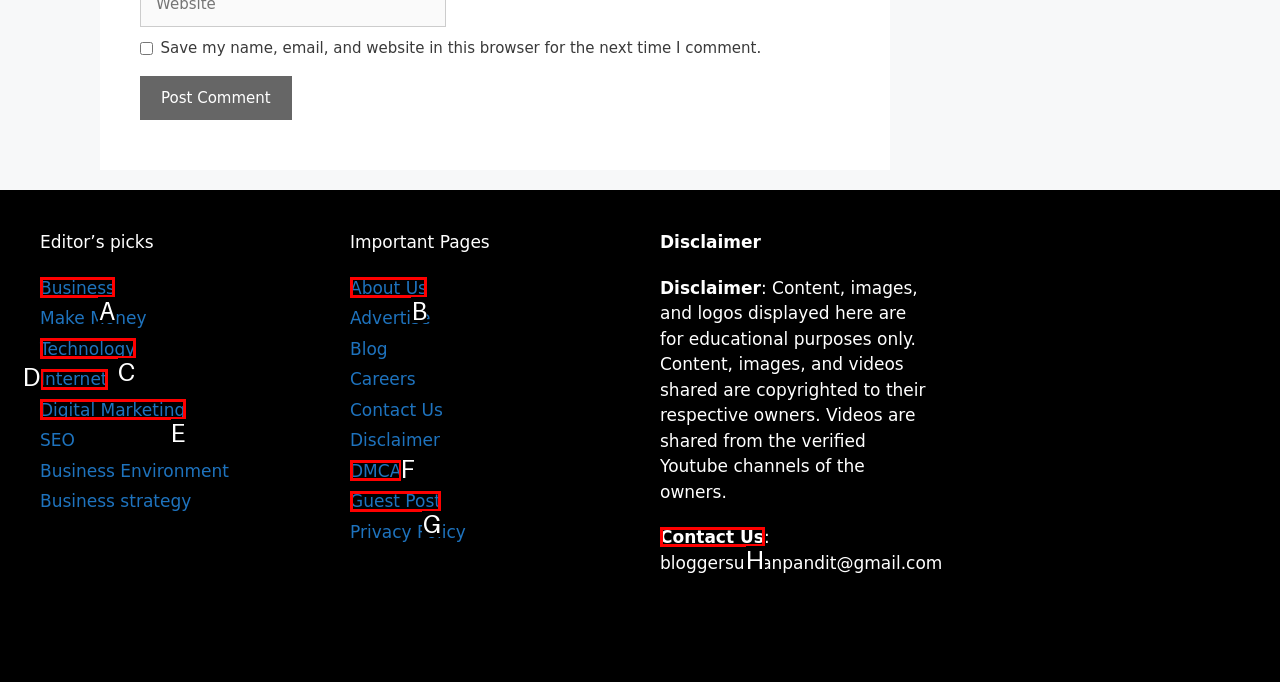Decide which UI element to click to accomplish the task: Contact Us via email
Respond with the corresponding option letter.

H